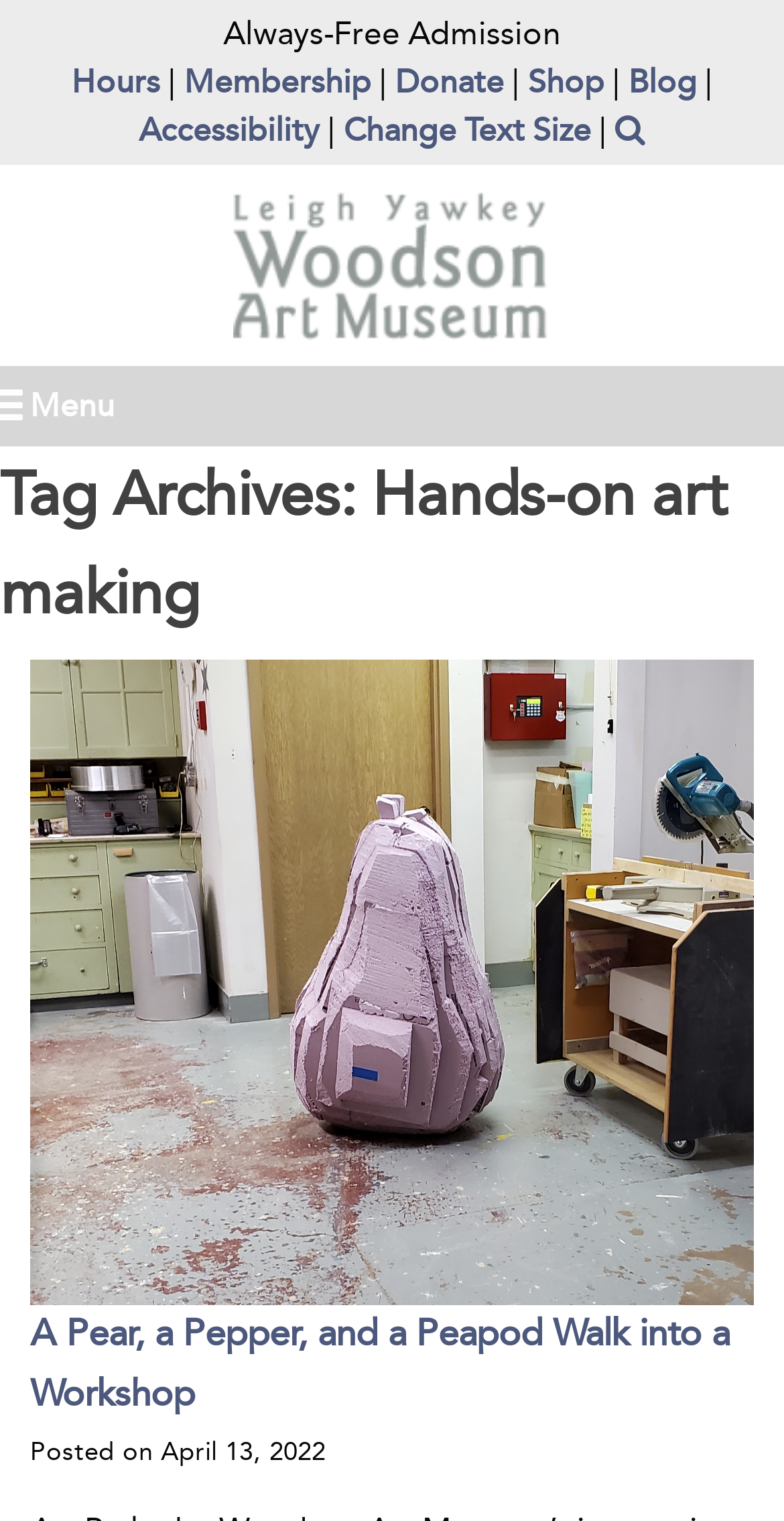Based on the element description INSTANT QUOTE, identify the bounding box of the UI element in the given webpage screenshot. The coordinates should be in the format (top-left x, top-left y, bottom-right x, bottom-right y) and must be between 0 and 1.

None